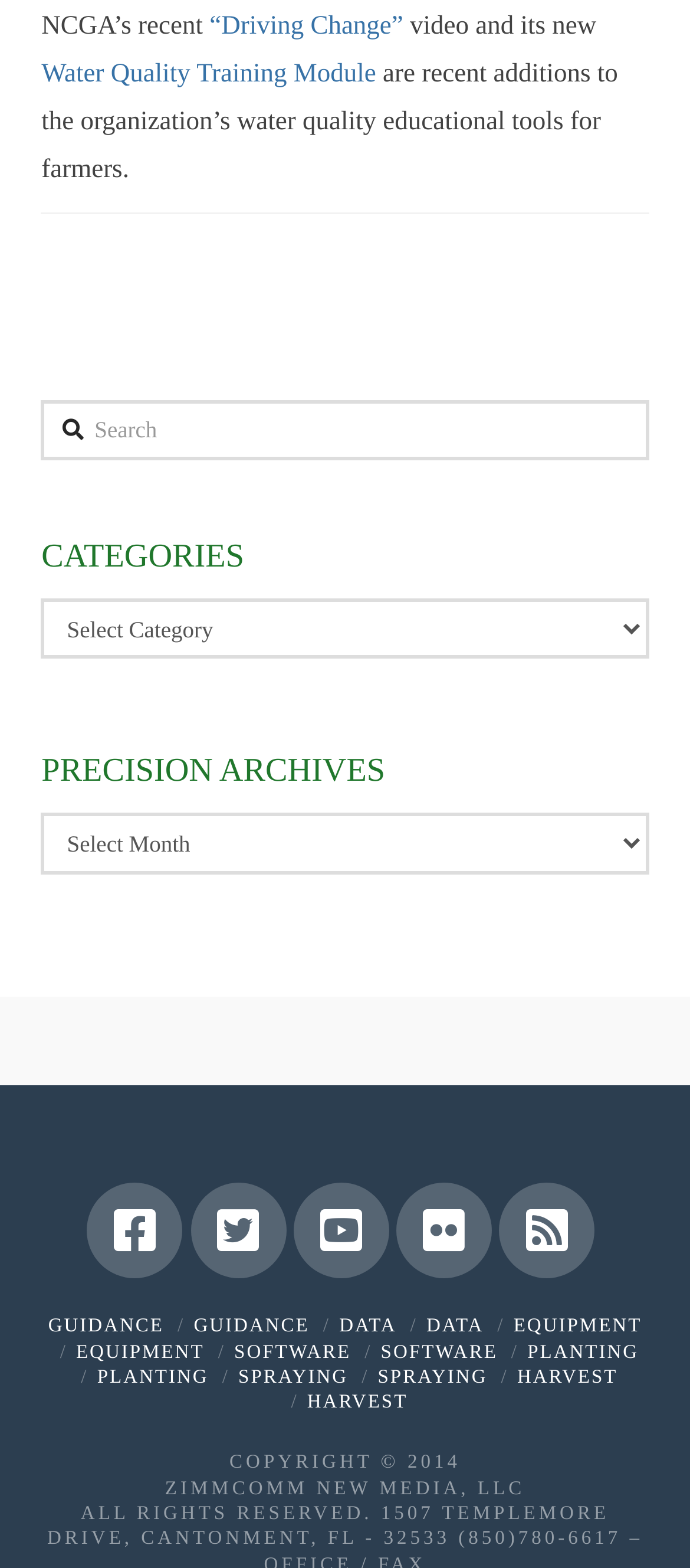Respond with a single word or phrase to the following question:
What is the copyright year mentioned at the bottom of the webpage?

2014